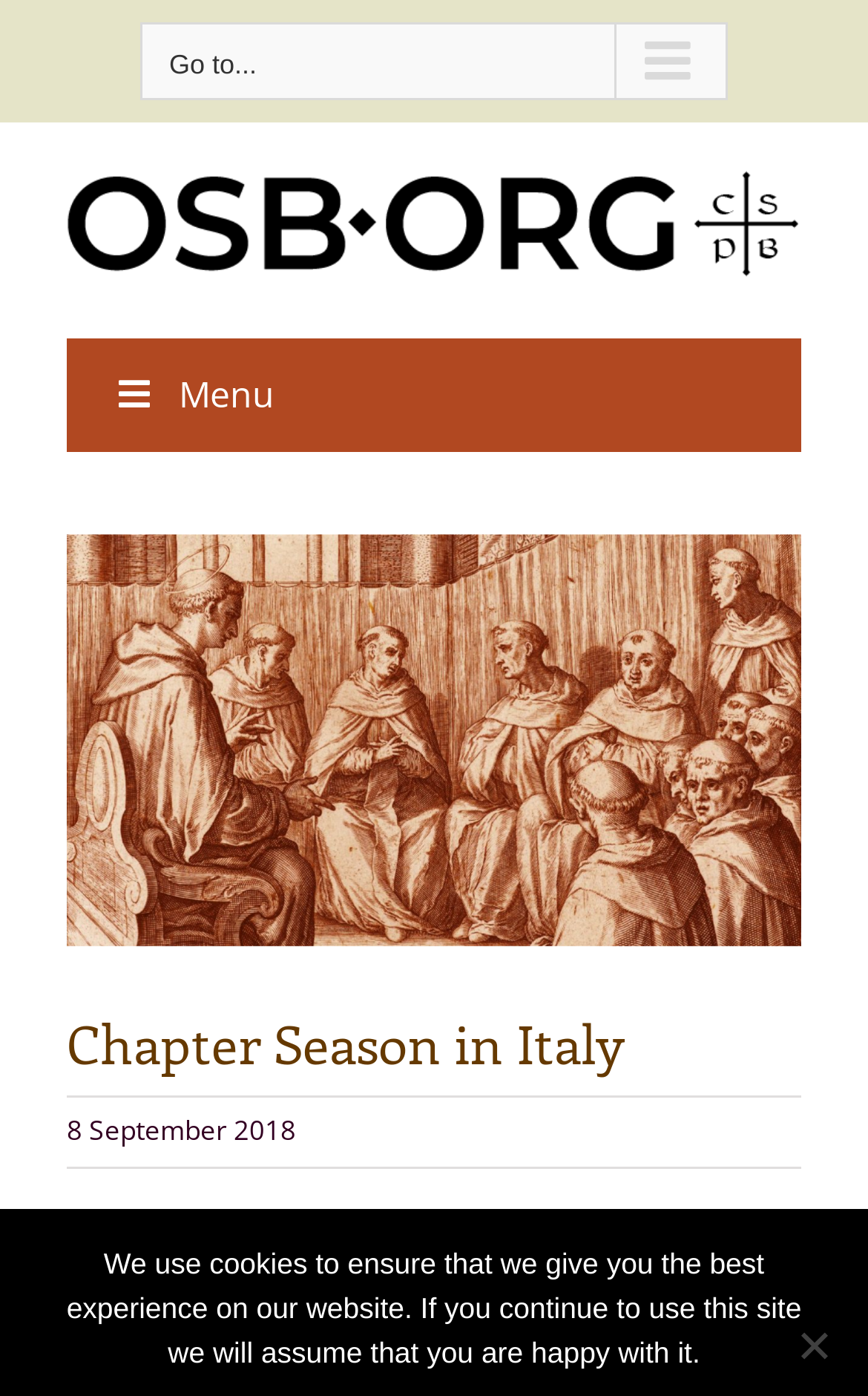Identify and provide the main heading of the webpage.

Chapter Season in Italy